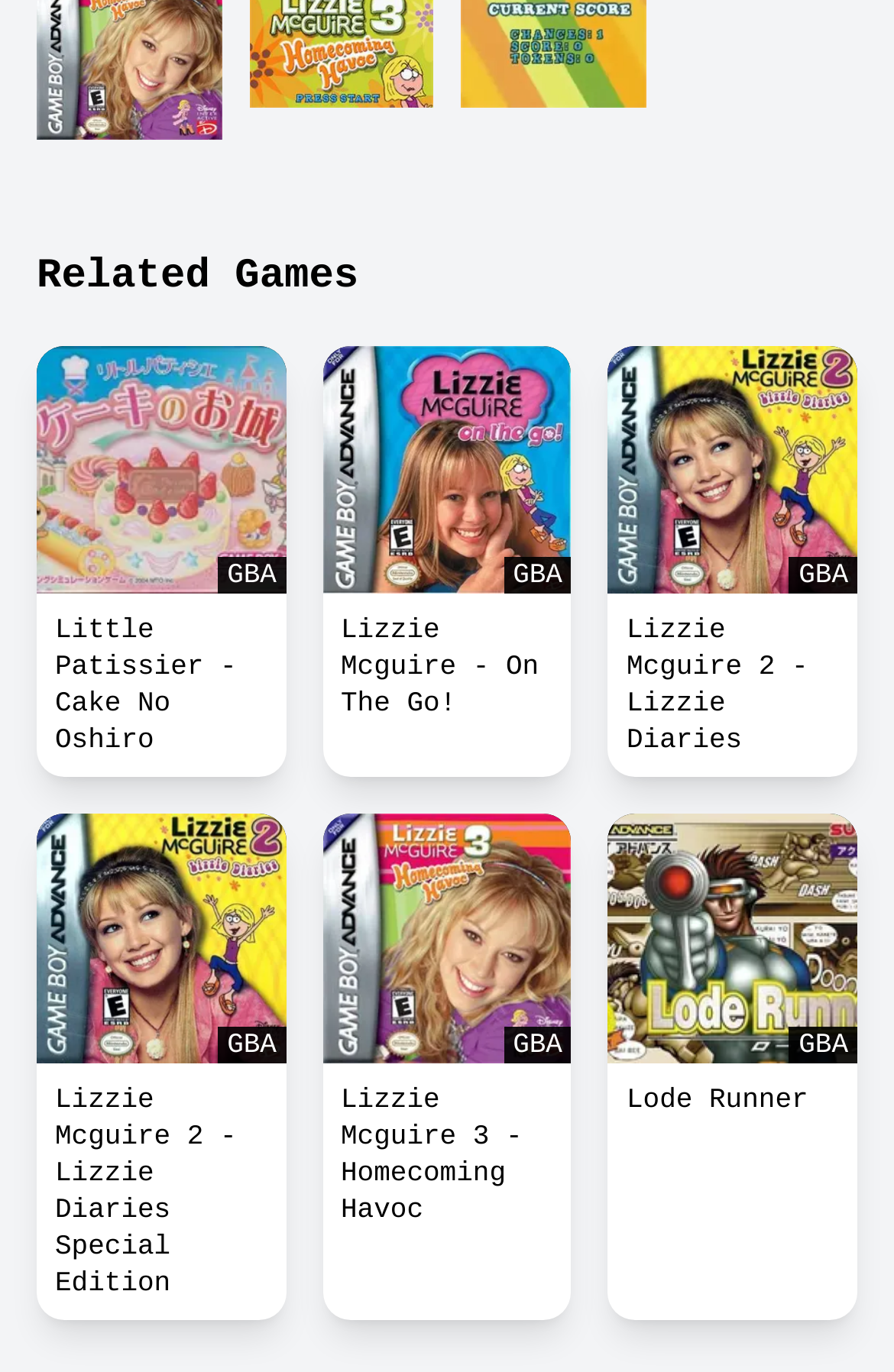Please determine the bounding box coordinates for the element that should be clicked to follow these instructions: "View Lizzie Mcguire - On The Go! game details".

[0.361, 0.251, 0.639, 0.433]